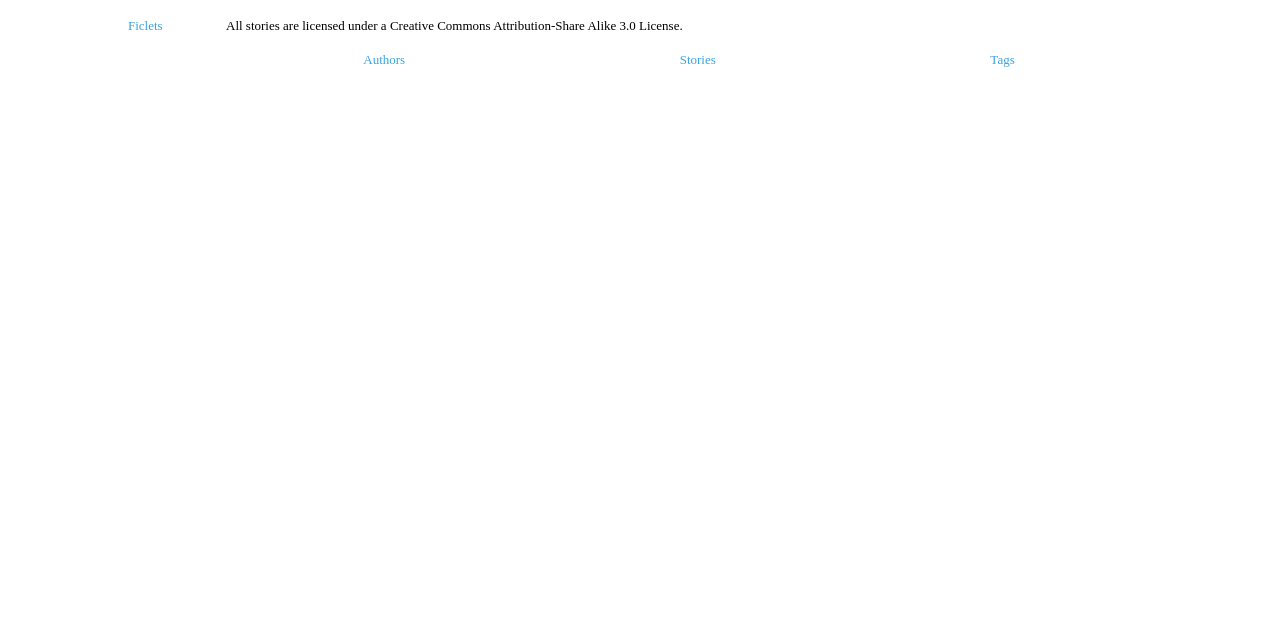Using floating point numbers between 0 and 1, provide the bounding box coordinates in the format (top-left x, top-left y, bottom-right x, bottom-right y). Locate the UI element described here: Ficlets

[0.1, 0.029, 0.127, 0.052]